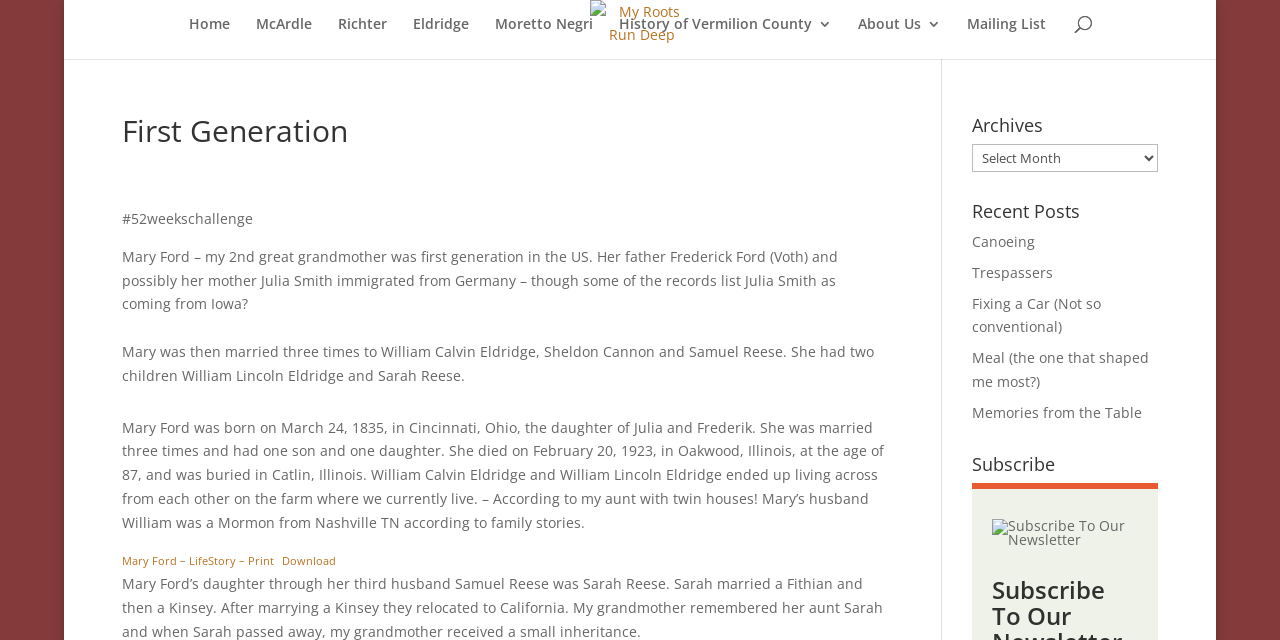How old was Mary Ford when she died?
Answer the question with a detailed and thorough explanation.

I read the text about Mary Ford's life and found that she died on February 20, 1923, at the age of 87.